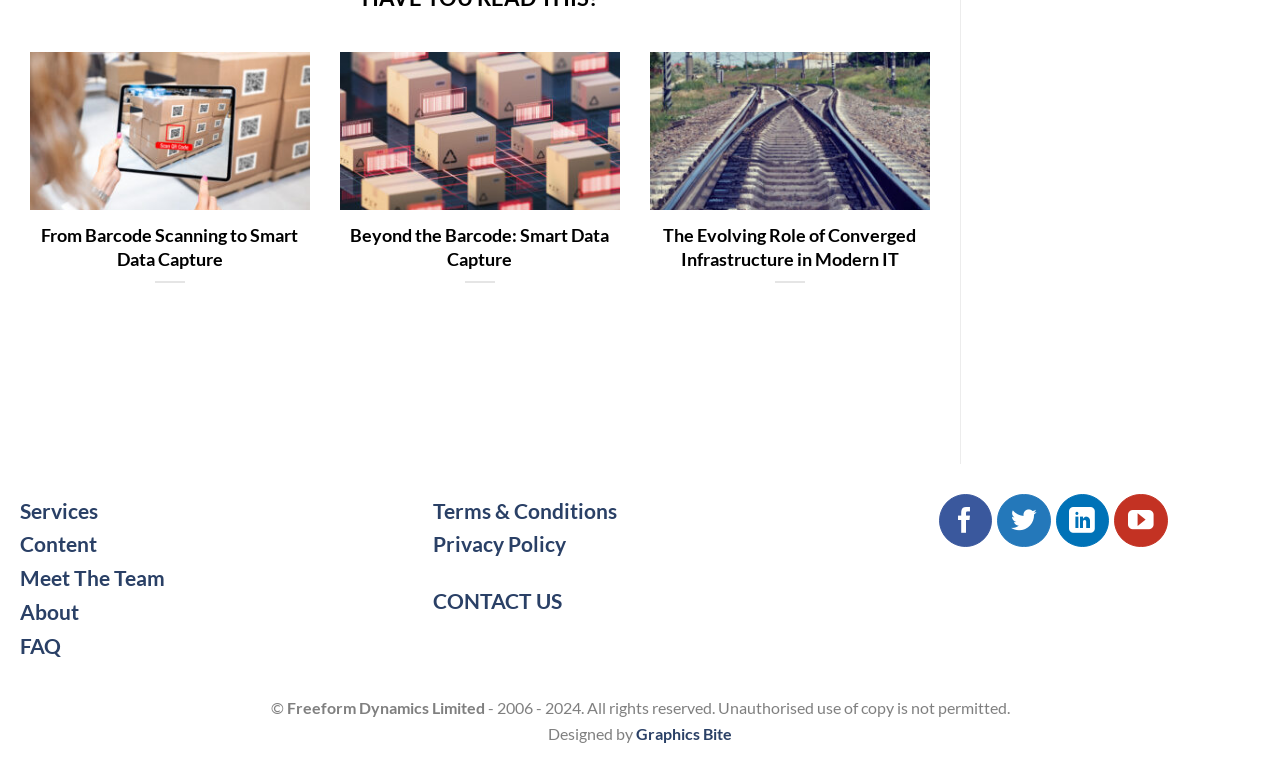Provide your answer in a single word or phrase: 
What is the company name mentioned at the bottom of the webpage?

Freeform Dynamics Limited